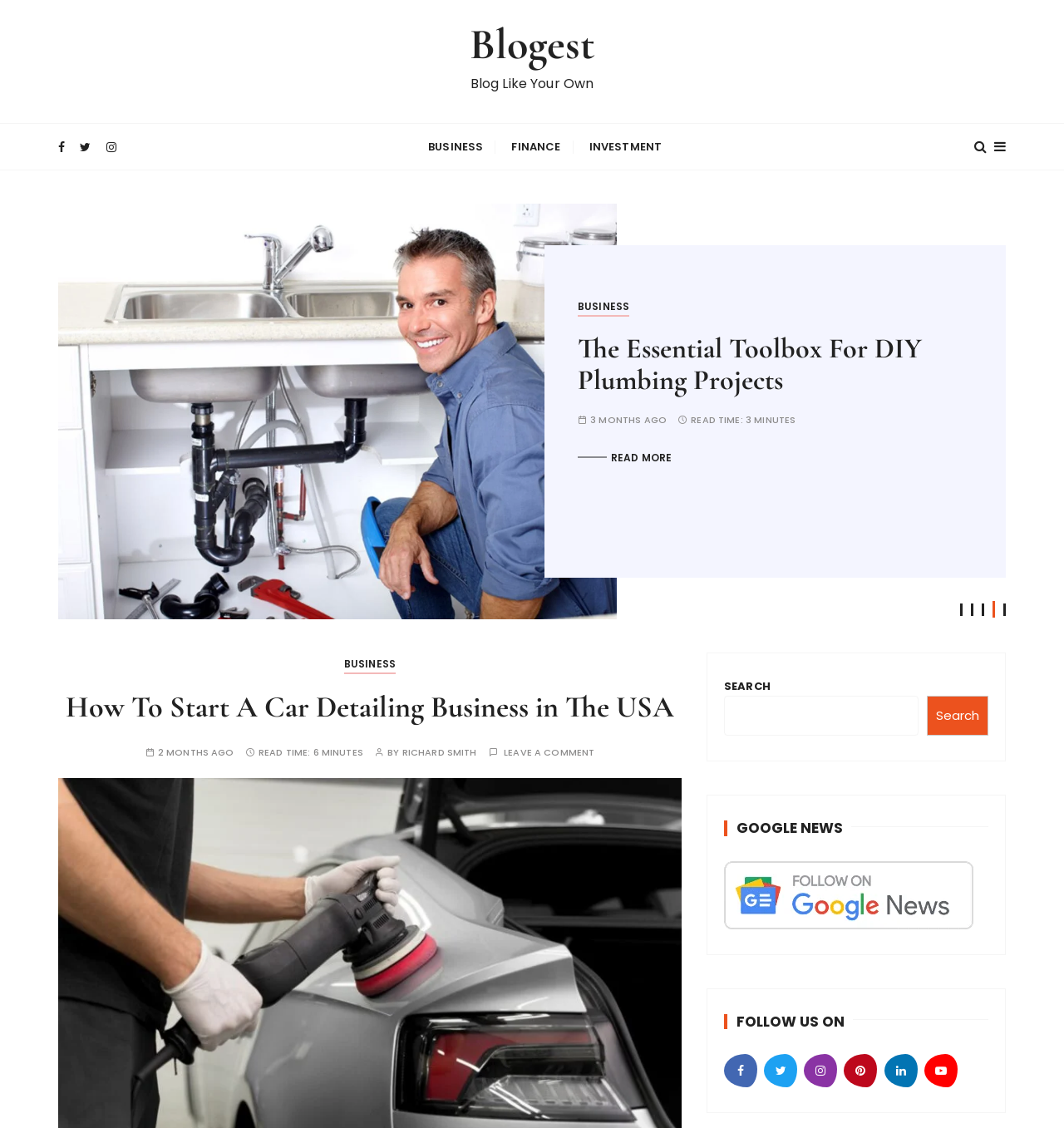Respond to the question below with a single word or phrase: What is the main category of the blog?

Business & Finance